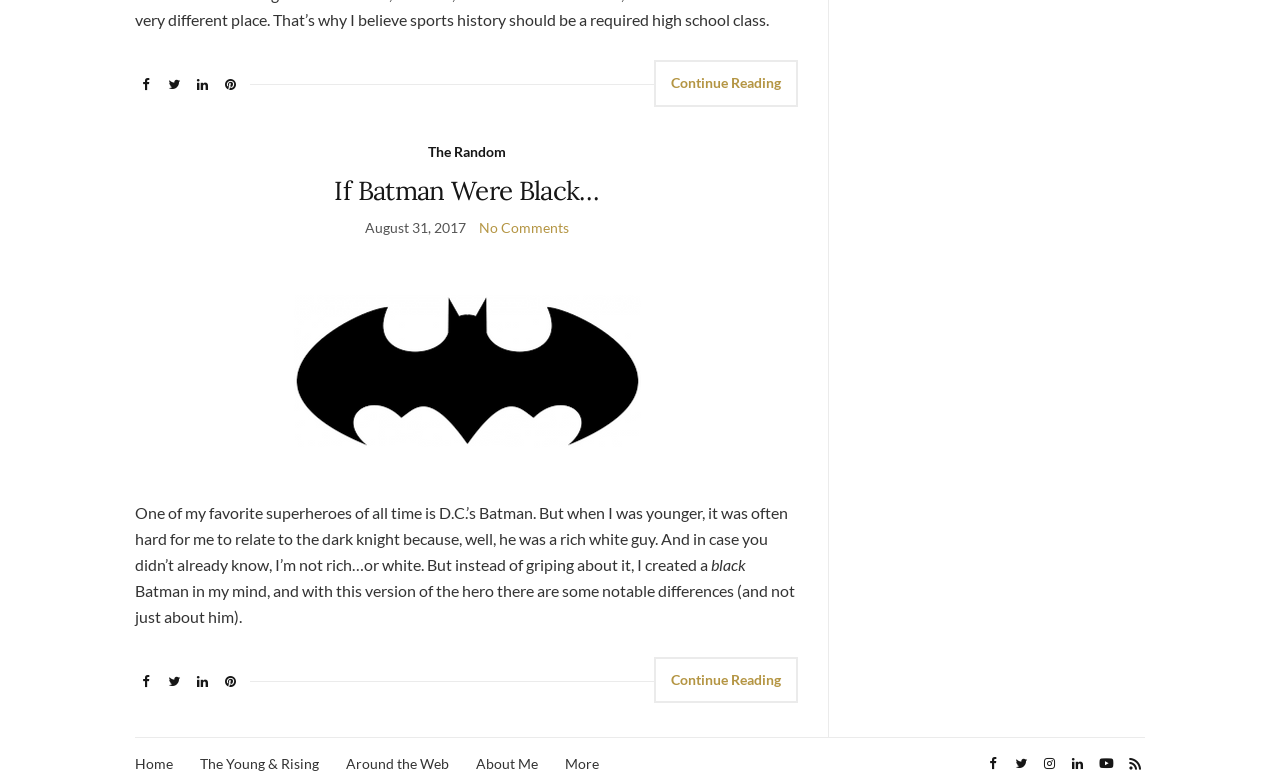What is the author's favorite superhero?
Using the image, respond with a single word or phrase.

Batman